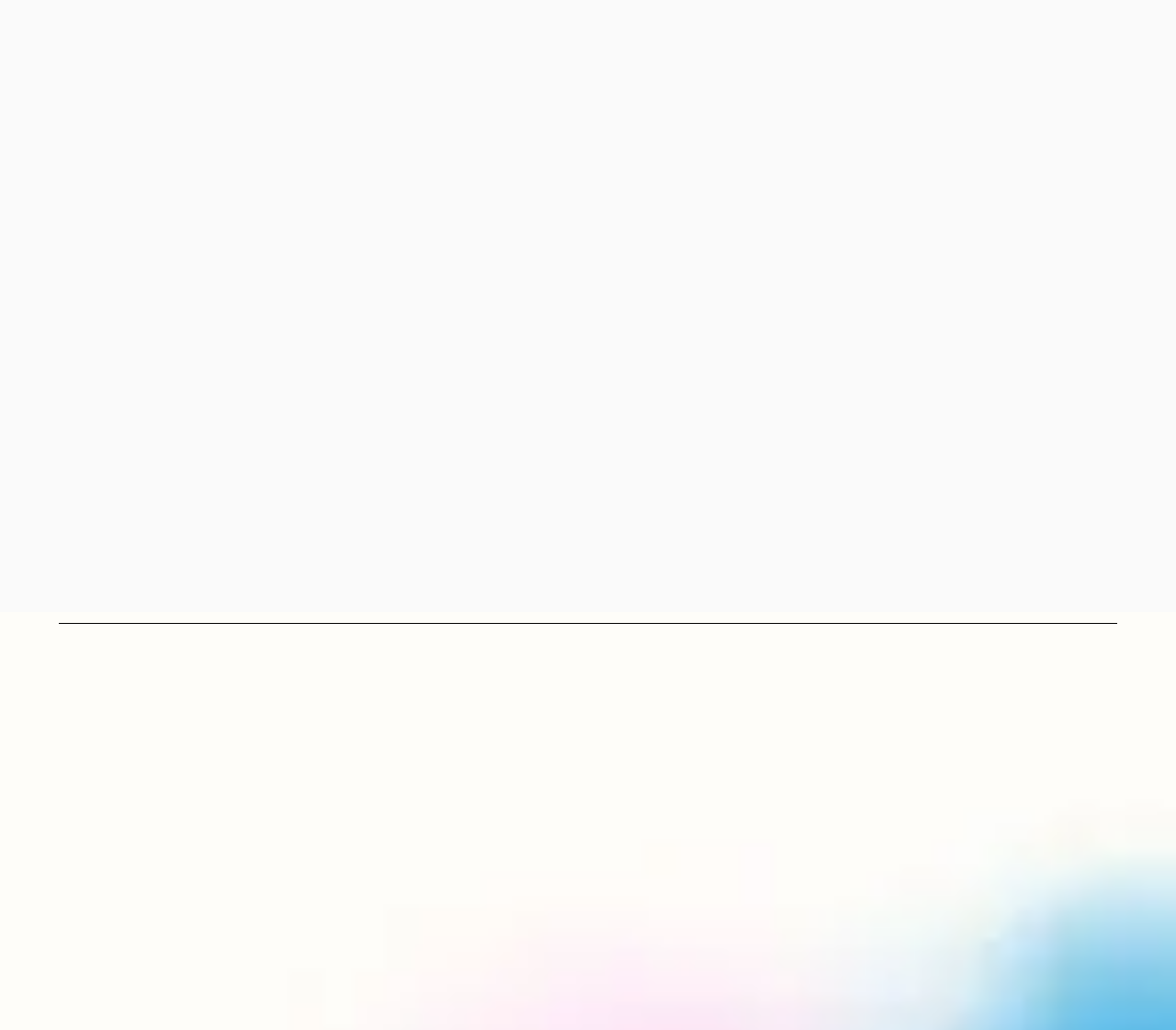Find the bounding box coordinates for the area you need to click to carry out the instruction: "Search for something". The coordinates should be four float numbers between 0 and 1, indicated as [left, top, right, bottom].

None